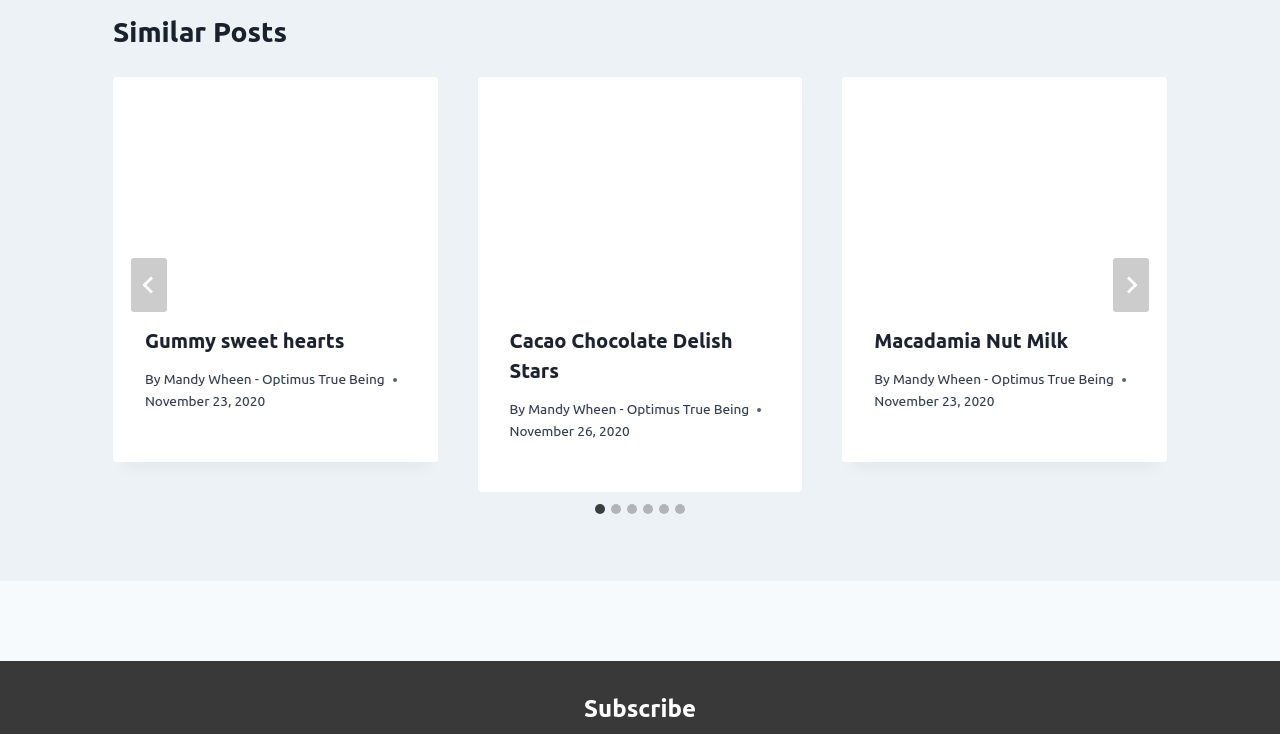Determine the bounding box coordinates for the clickable element to execute this instruction: "Select the '2 of 6' slide". Provide the coordinates as four float numbers between 0 and 1, i.e., [left, top, right, bottom].

[0.373, 0.105, 0.627, 0.67]